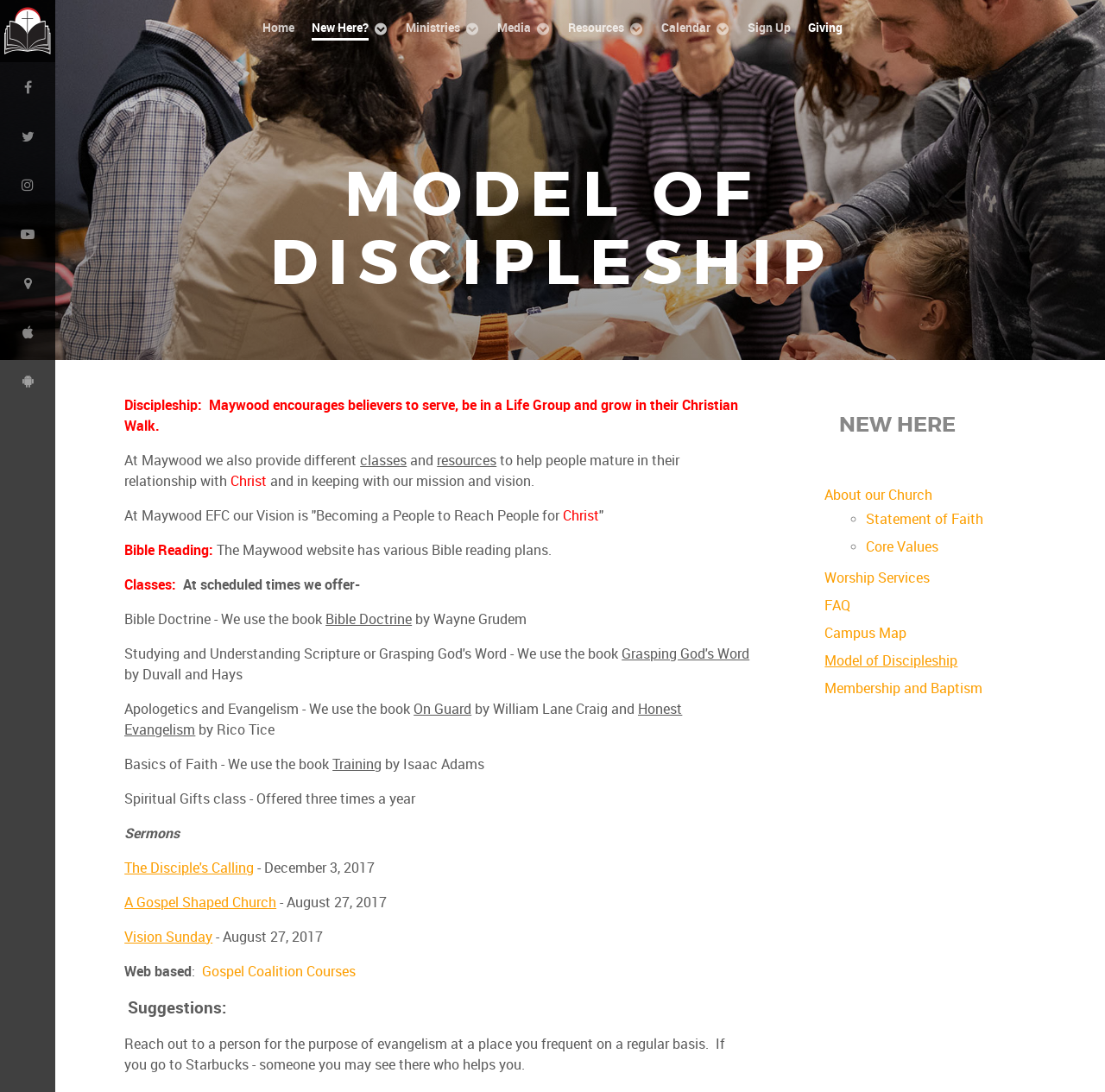By analyzing the image, answer the following question with a detailed response: What is the name of the book used for Bible Doctrine class?

I found the text 'Bible Doctrine - We use the book' and below it, there is a text 'by Wayne Grudem'. This suggests that the book used for Bible Doctrine class is written by Wayne Grudem.